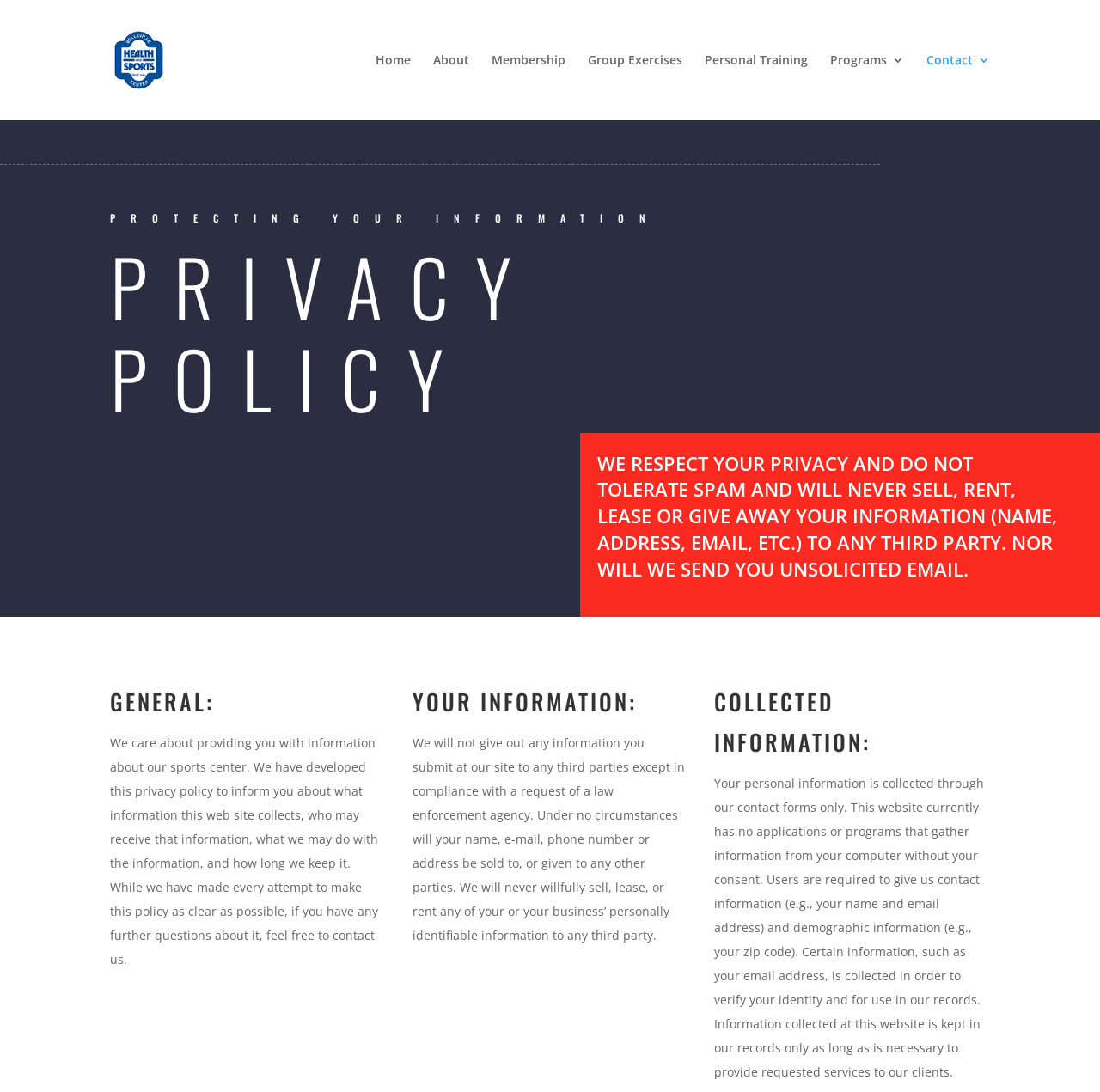Identify the bounding box coordinates for the UI element described as follows: "alt="Belleville Health and Sports Center"". Ensure the coordinates are four float numbers between 0 and 1, formatted as [left, top, right, bottom].

[0.103, 0.046, 0.17, 0.061]